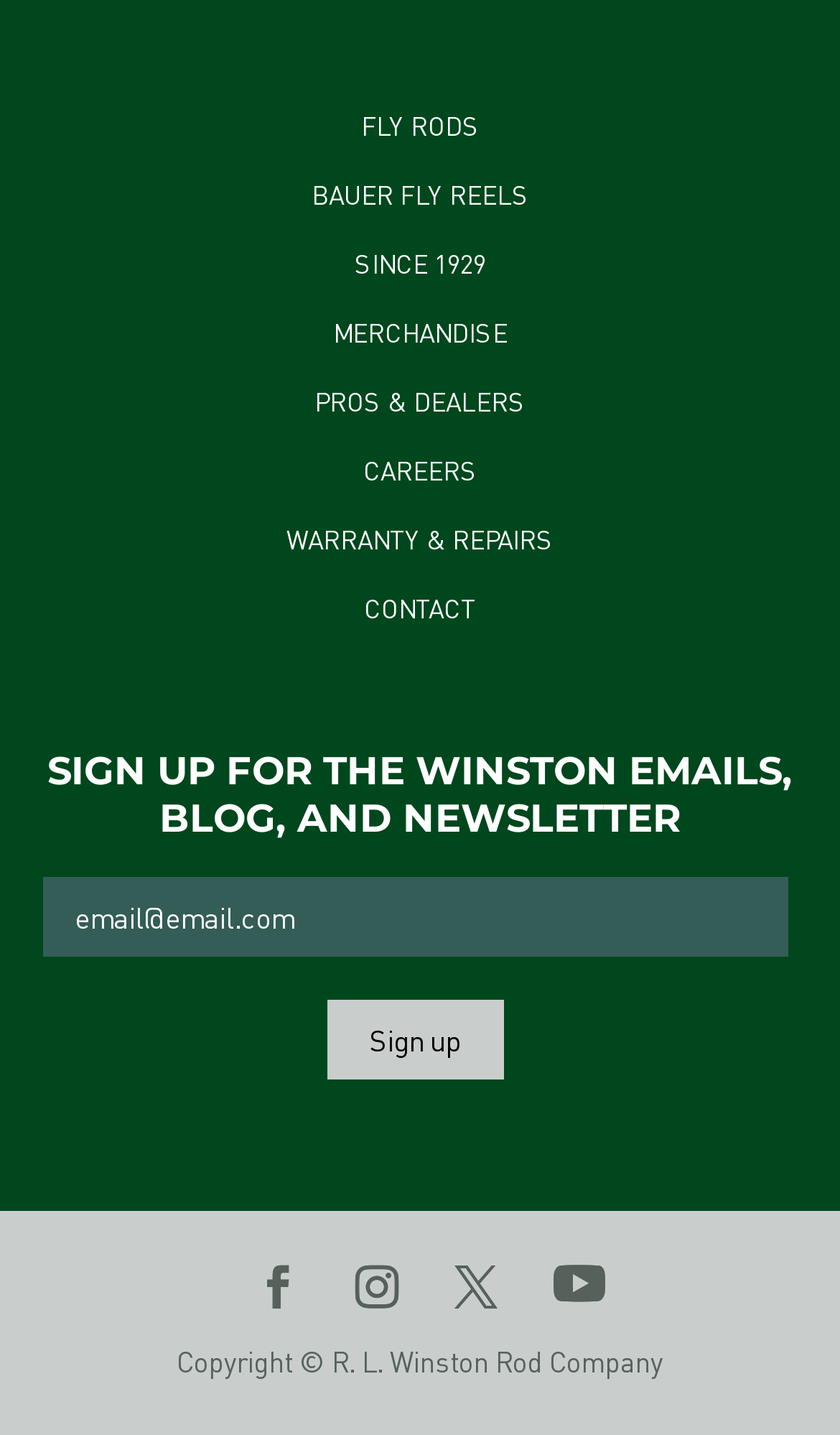Locate the UI element described by BAUER FLY REELS in the provided webpage screenshot. Return the bounding box coordinates in the format (top-left x, top-left y, bottom-right x, bottom-right y), ensuring all values are between 0 and 1.

[0.371, 0.124, 0.629, 0.146]